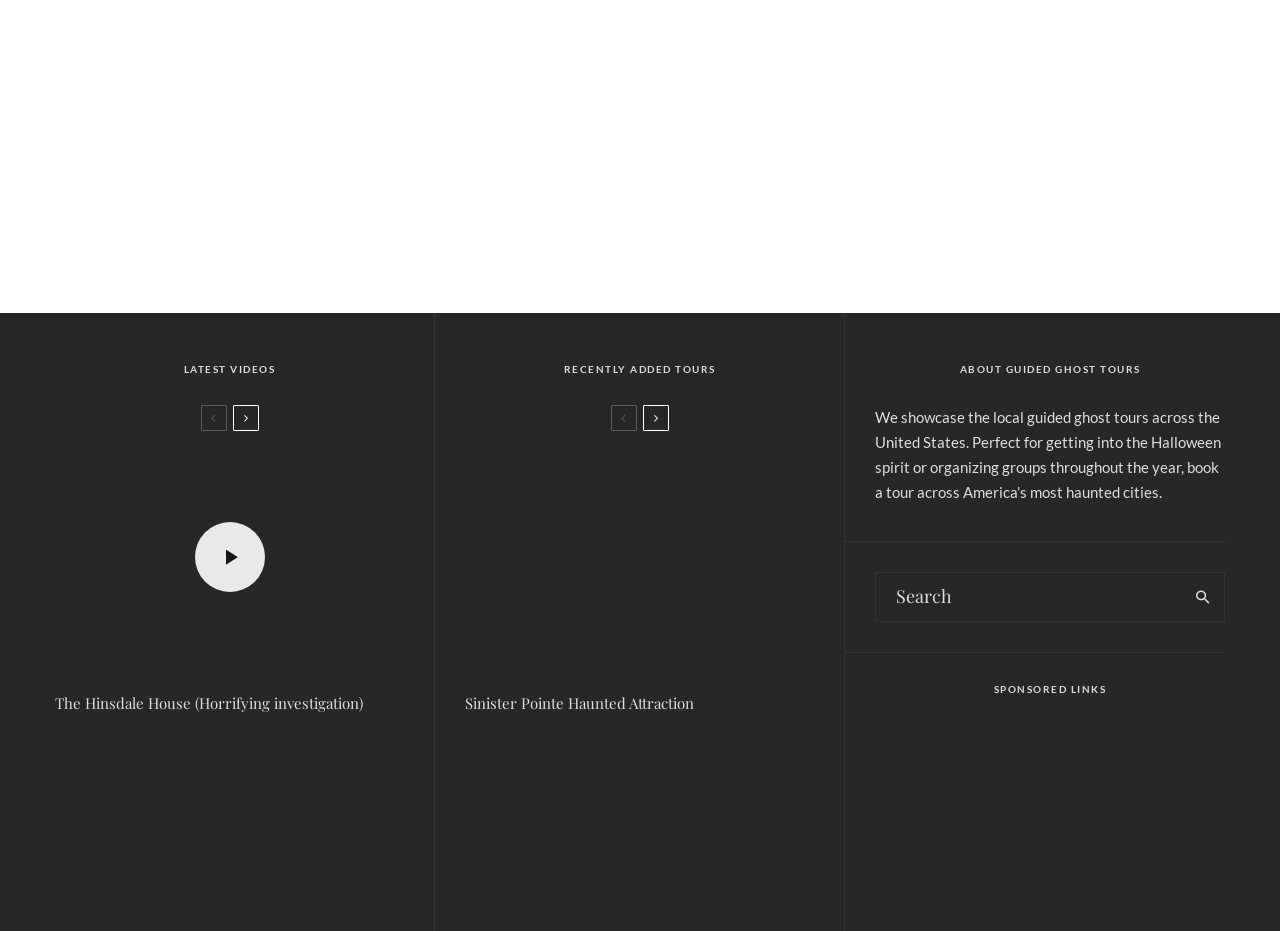Given the element description "Scary Stories" in the screenshot, predict the bounding box coordinates of that UI element.

[0.066, 0.162, 0.127, 0.183]